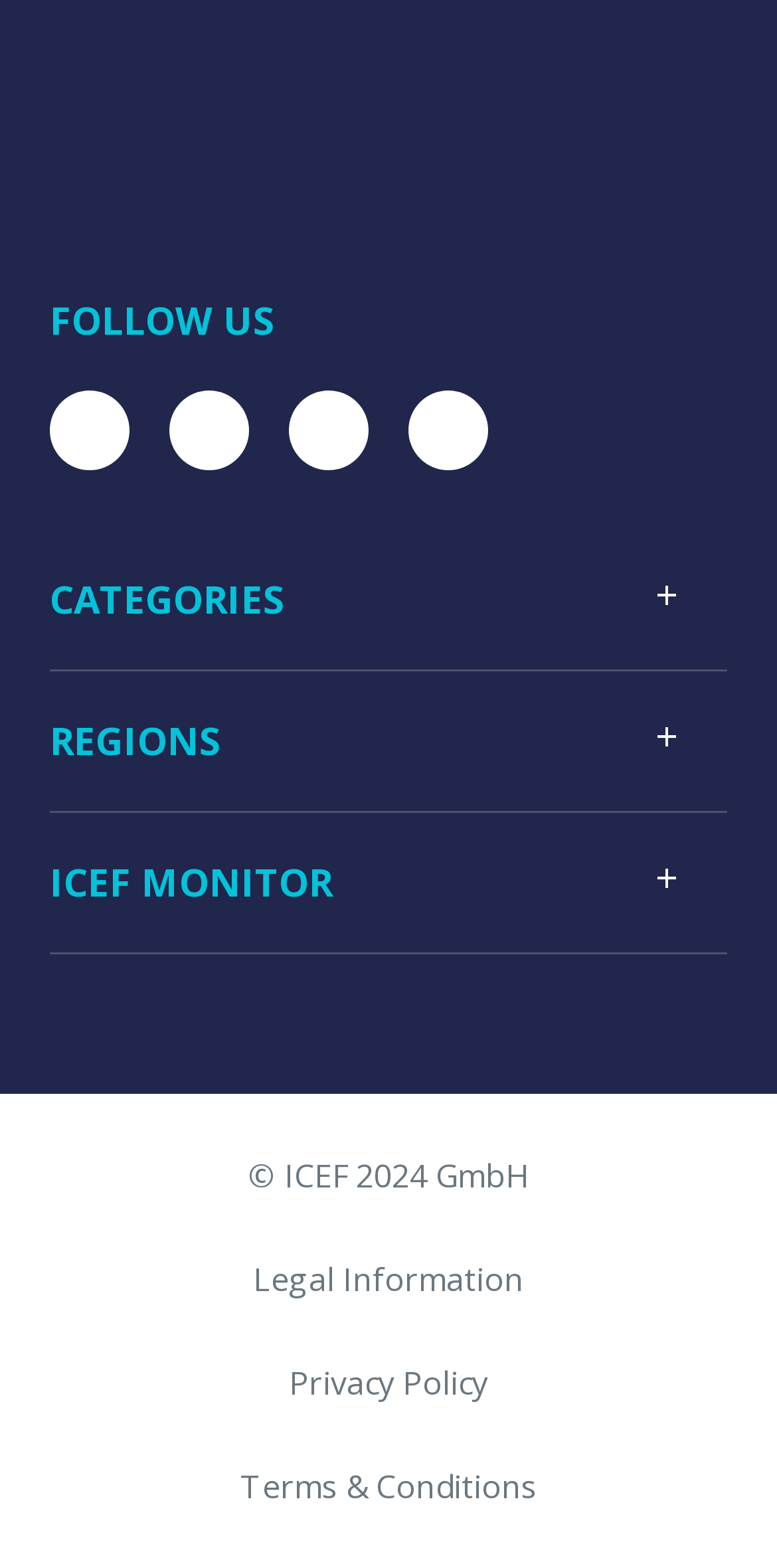What is the copyright year of ICEF?
Your answer should be a single word or phrase derived from the screenshot.

2024